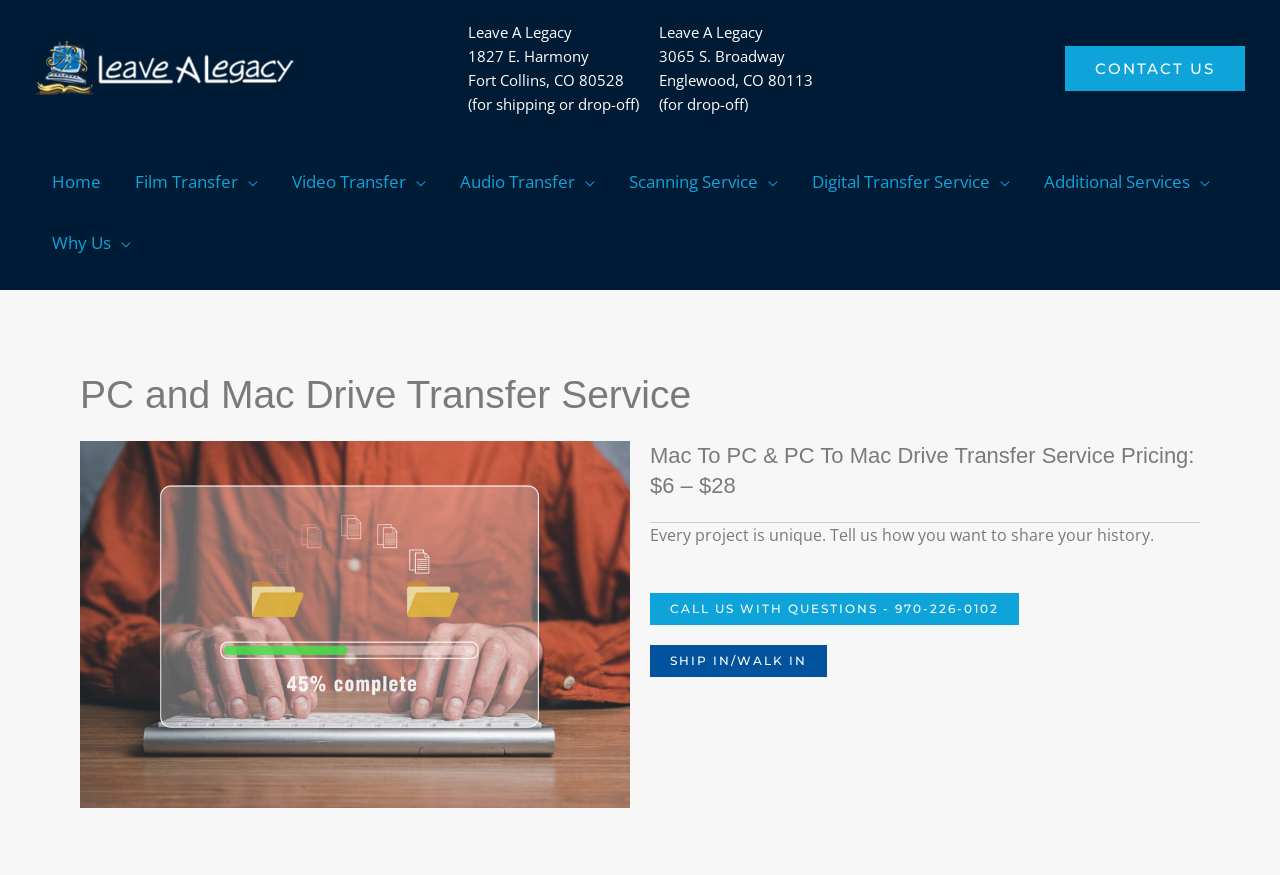Kindly determine the bounding box coordinates of the area that needs to be clicked to fulfill this instruction: "Open the Home page".

[0.027, 0.181, 0.092, 0.235]